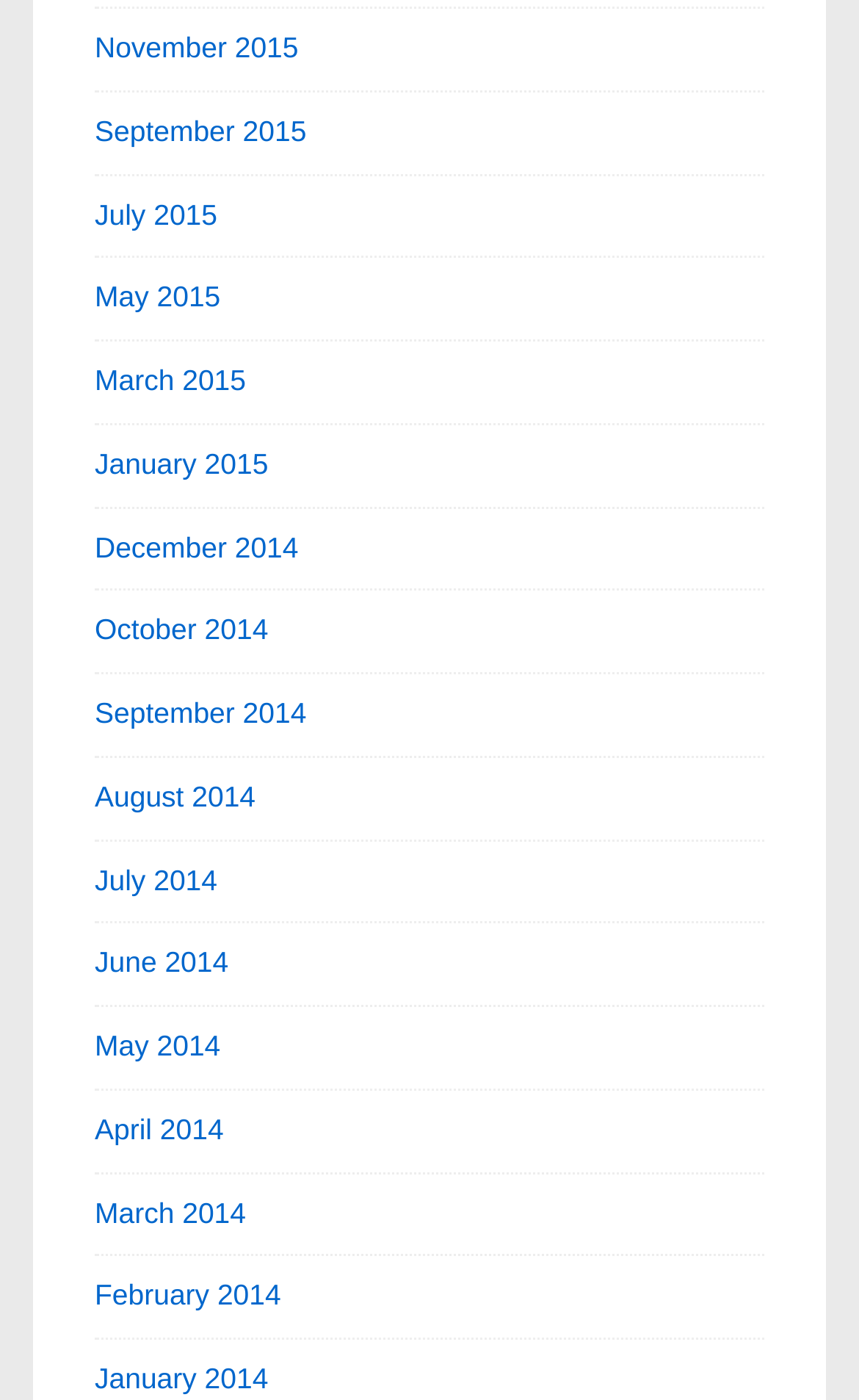Determine the bounding box coordinates for the clickable element to execute this instruction: "view July 2014". Provide the coordinates as four float numbers between 0 and 1, i.e., [left, top, right, bottom].

[0.11, 0.616, 0.253, 0.64]